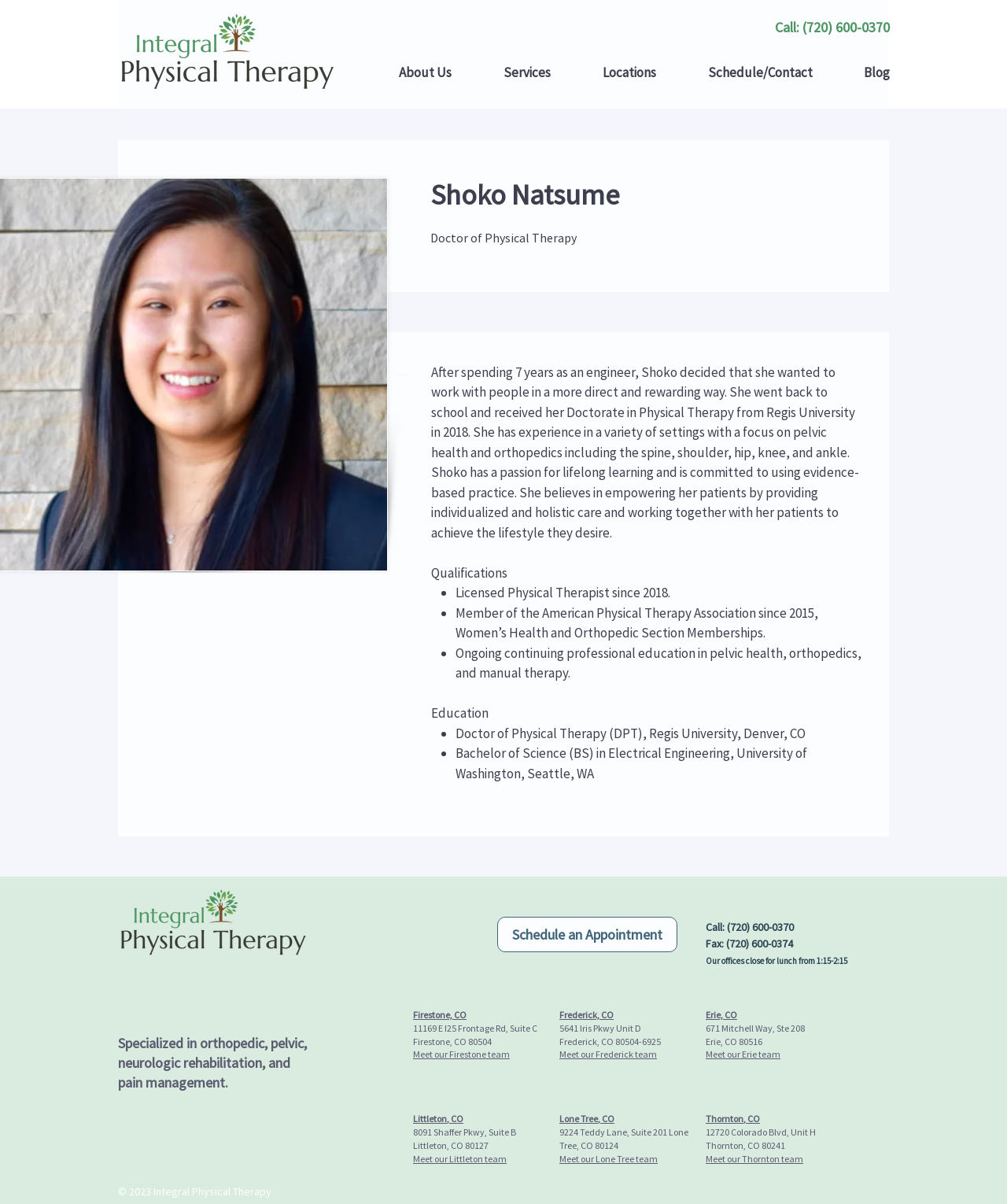From the details in the image, provide a thorough response to the question: What are the services provided by Integral Physical Therapy?

The services provided by Integral Physical Therapy are mentioned in the heading 'Specialized in orthopedic, pelvic, neurologic rehabilitation, and pain management.' This indicates that the physical therapy services offered by Integral Physical Therapy include orthopedic, pelvic, neurologic rehabilitation, and pain management.